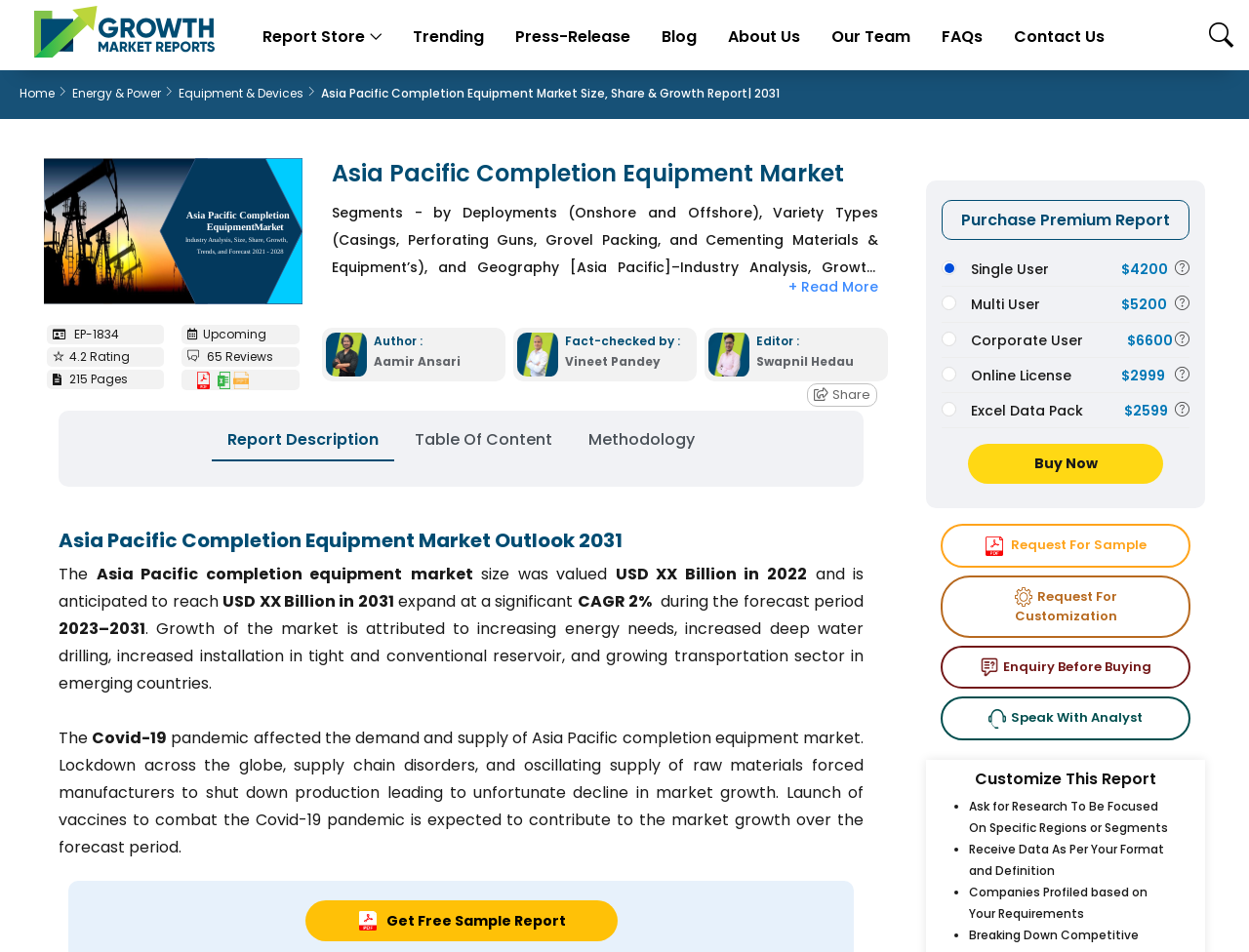Who is the author of the report?
Provide a well-explained and detailed answer to the question.

The author of the report is Aamir Ansari, which is mentioned in the section 'Author :' with the name 'Aamir Ansari'.